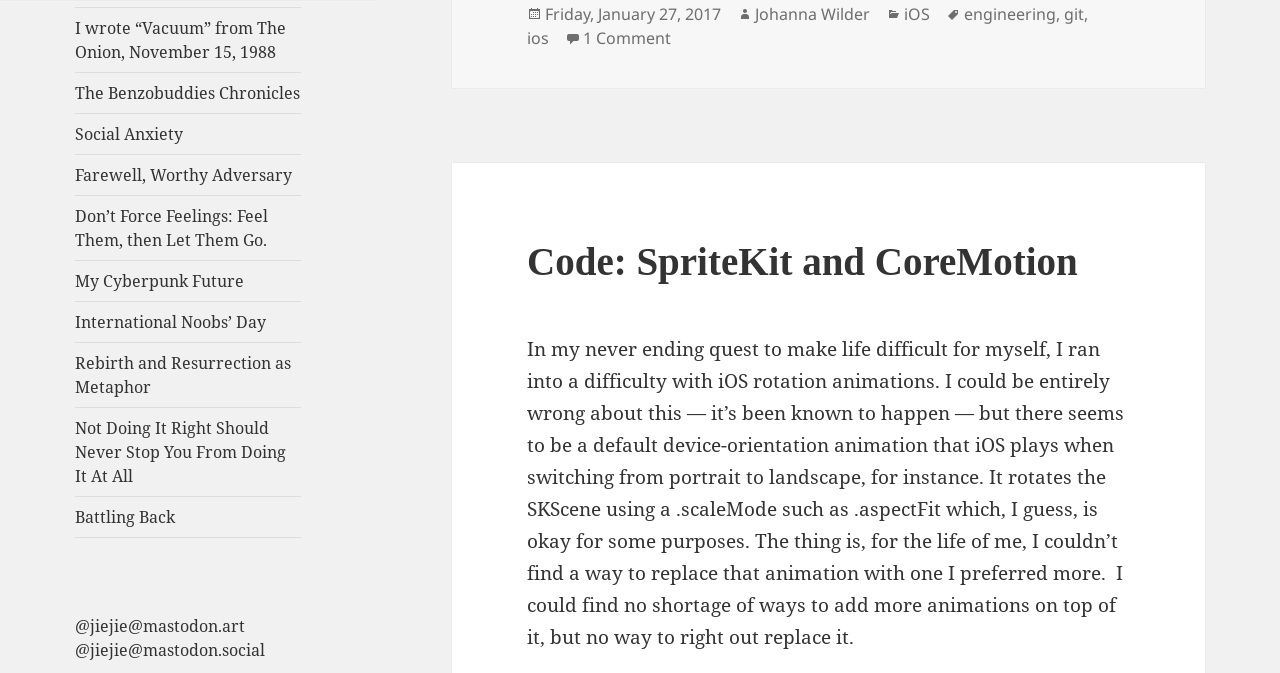What is the date of this article?
Answer the question in a detailed and comprehensive manner.

I found the date by looking at the section that says 'Posted on' and then finding the corresponding link that says 'Friday, January 27, 2017'.